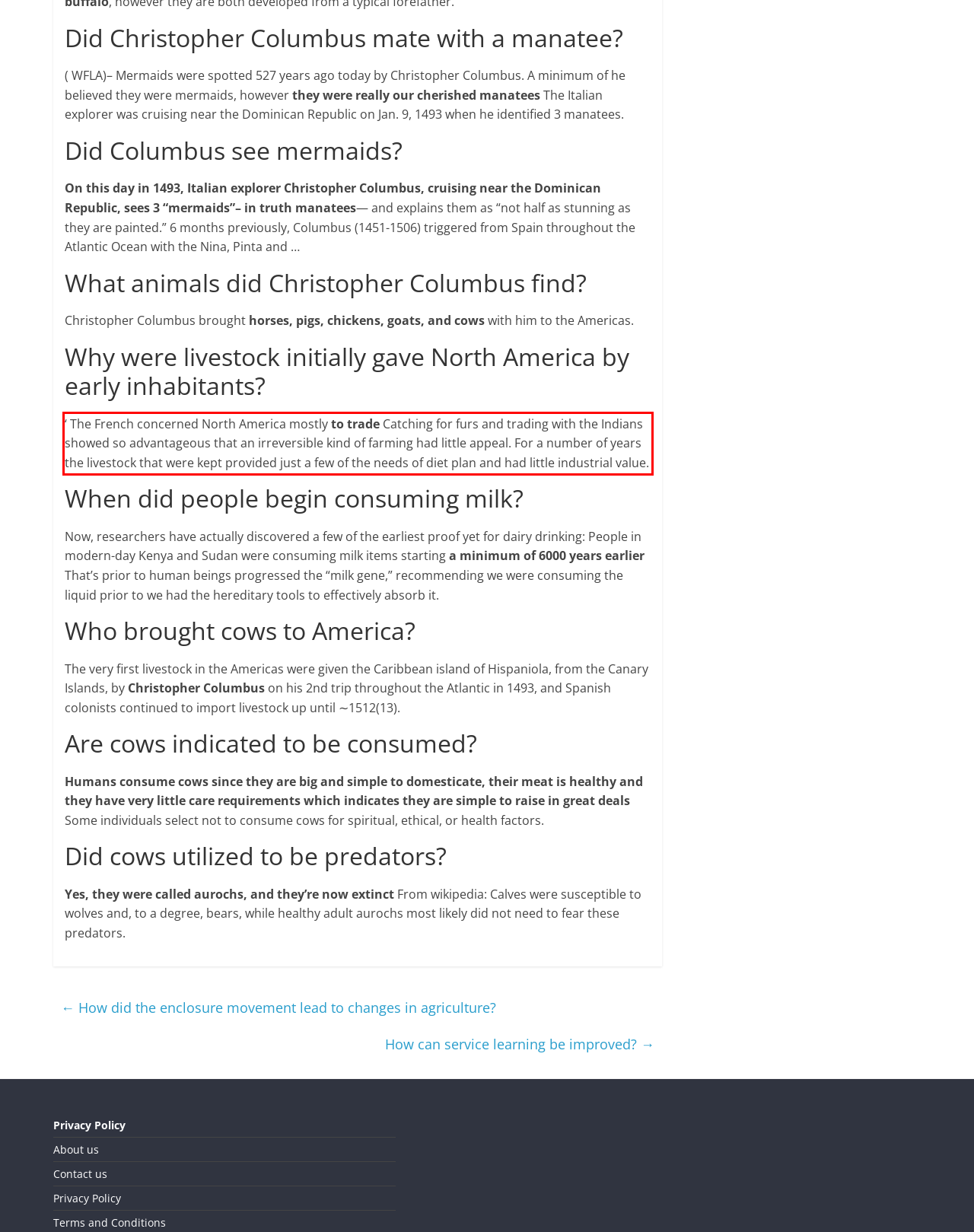Identify and transcribe the text content enclosed by the red bounding box in the given screenshot.

‘ The French concerned North America mostly to trade Catching for furs and trading with the Indians showed so advantageous that an irreversible kind of farming had little appeal. For a number of years the livestock that were kept provided just a few of the needs of diet plan and had little industrial value.